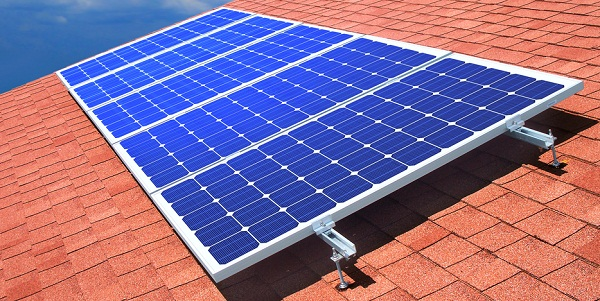Based on the image, please elaborate on the answer to the following question:
What does the clear sky in the backdrop symbolize?

The backdrop of a clear sky enhances the image, symbolizing the potential of solar energy harnessed through modern engineering breakthroughs. This suggests that the clear sky represents the vast possibilities and opportunities offered by solar energy.